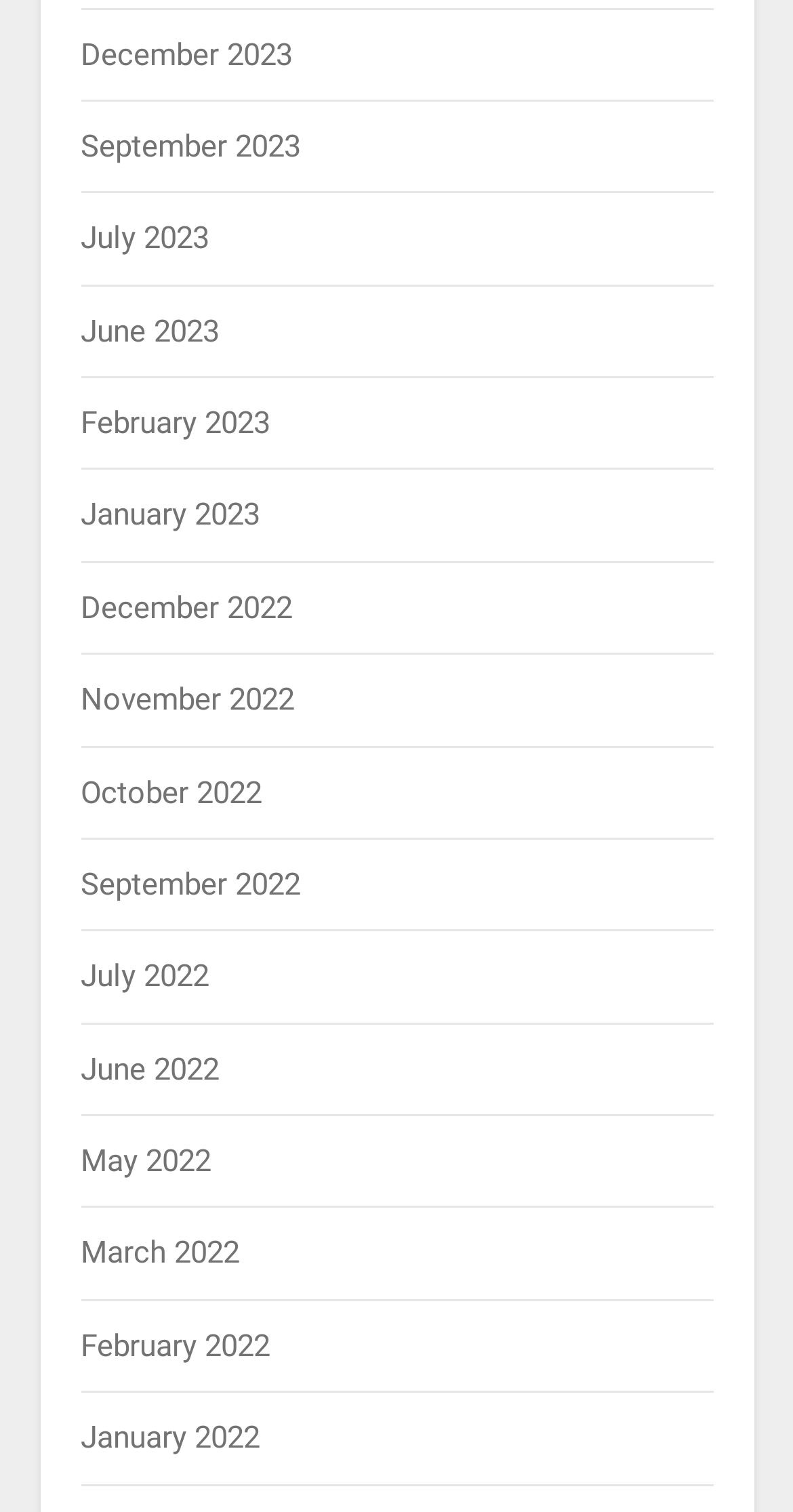Could you find the bounding box coordinates of the clickable area to complete this instruction: "view January 2022"?

[0.101, 0.939, 0.327, 0.963]